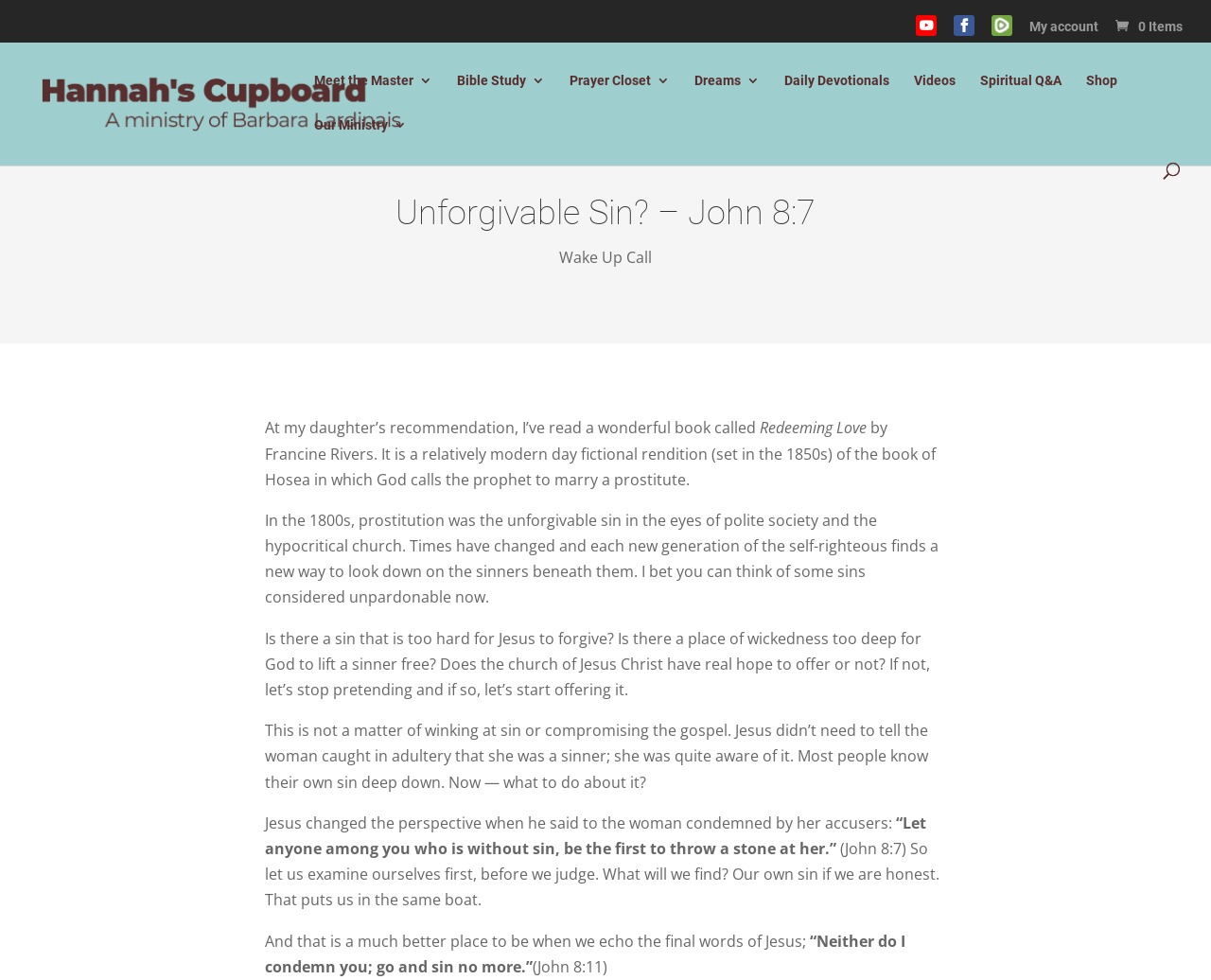Detail the webpage's structure and highlights in your description.

This webpage is about a Christian blog or ministry, with a title "Unforgivable Sin? - John 8:7 - Hannah's Cupboard". At the top, there are several links to social media platforms, an account link, and a cart icon with a number of items. Below these links, there is a logo of "Hannah's Cupboard" with an image and a link to the main page.

The main content of the webpage is a blog post about the concept of unforgivable sin, referencing John 8:7. The post starts with a personal anecdote about reading a book called "Redeeming Love" by Francine Rivers, which is a fictional rendition of the book of Hosea. The author then reflects on how society and the church have historically viewed prostitution as an unforgivable sin, and how this attitude has changed over time.

The post goes on to ask questions about whether there is a sin that is too hard for Jesus to forgive, and whether the church has real hope to offer to sinners. The author emphasizes the importance of self-examination and recognizing one's own sin before judging others, citing Jesus' words to the woman caught in adultery in John 8:7. The post concludes with Jesus' final words to the woman, "Neither do I condemn you; go and sin no more" (John 8:11).

On the right side of the webpage, there are links to various sections of the ministry, including "Meet the Master", "Bible Study", "Prayer Closet", "Dreams", "Daily Devotionals", "Videos", "Spiritual Q&A", and "Shop". There is also a search box at the top right corner of the page.